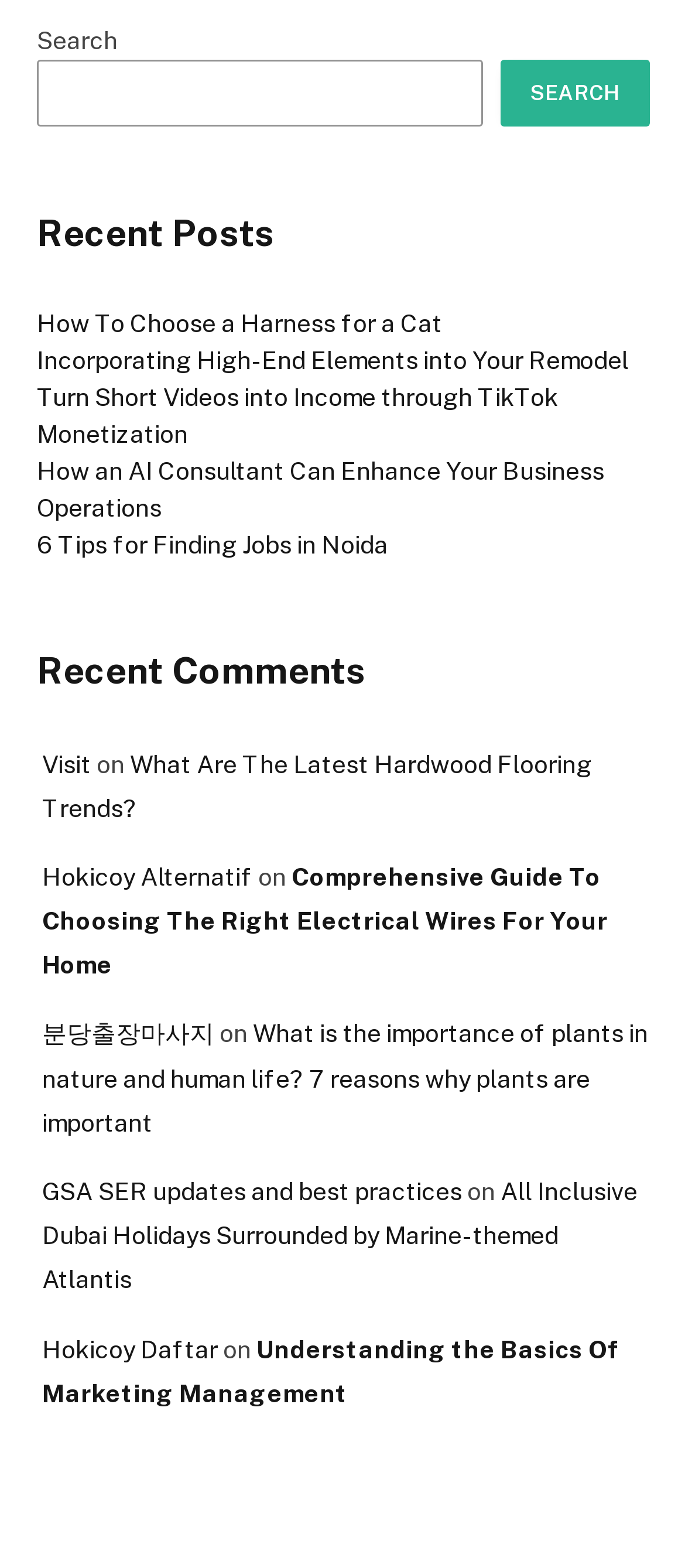Give a short answer using one word or phrase for the question:
What is the title of the first recent post?

How To Choose a Harness for a Cat